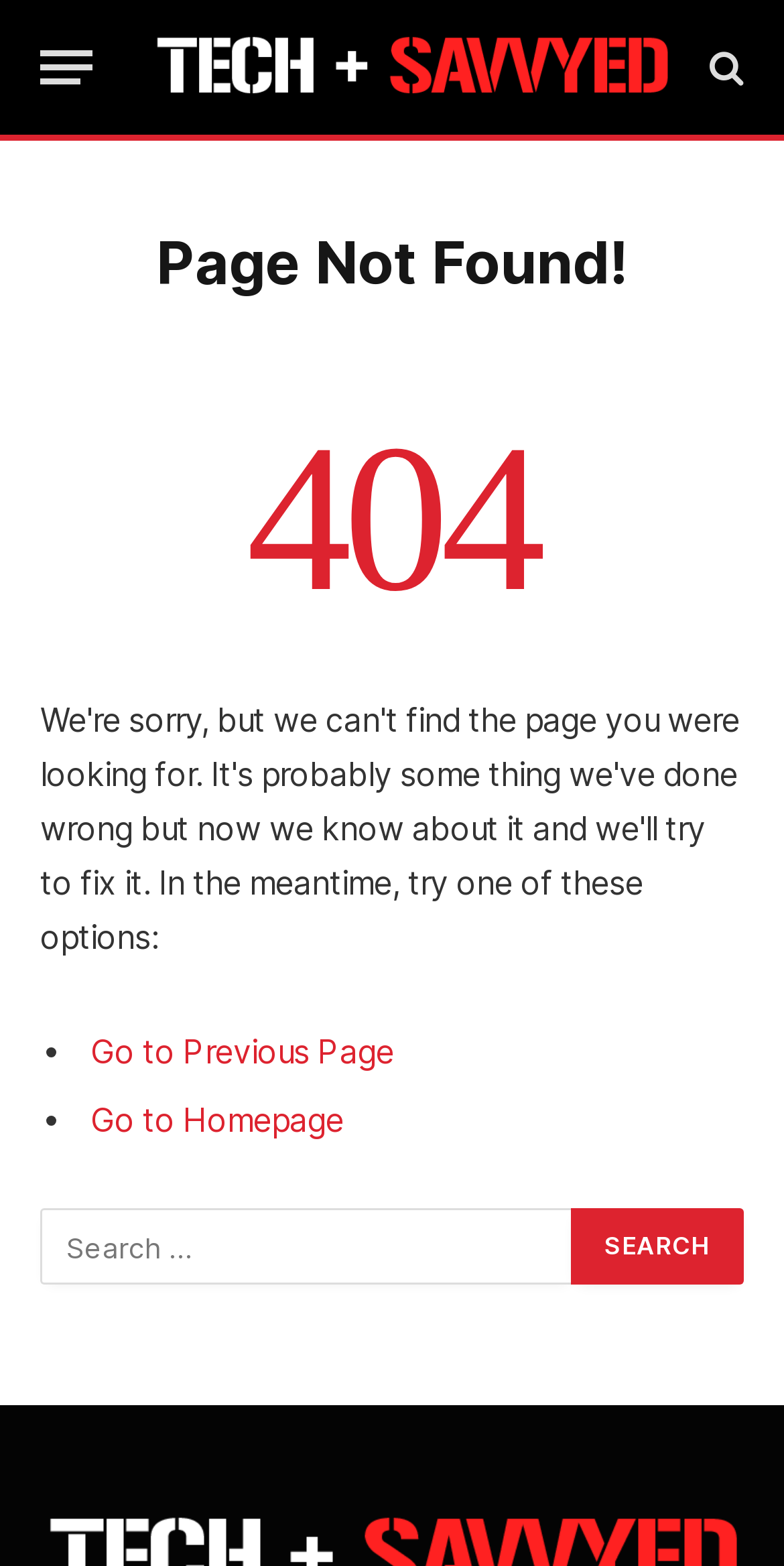Offer a comprehensive description of the webpage’s content and structure.

The webpage is a "Page not found" error page from Tech Savvyed. At the top left corner, there is a button labeled "Menu". Next to it, on the top center, is a link to the website's homepage, "Tech Savvyed", accompanied by an image with the same name. On the top right corner, there is another link represented by an icon, '\uf002'.

Below the top section, a prominent heading "Page Not Found!" is displayed. Underneath it, a large "404" text is centered on the page, indicating the error code.

Further down, there are two bullet points with links to navigate to the previous page and the homepage, respectively. The bullet points are aligned to the left, and the links are centered below the heading.

At the bottom of the page, a search bar is located, spanning almost the entire width of the page. The search bar has a label "Search for:" and a text input field. On the right side of the search bar, a "Search" button is placed, with the text "SEARCH" inside.